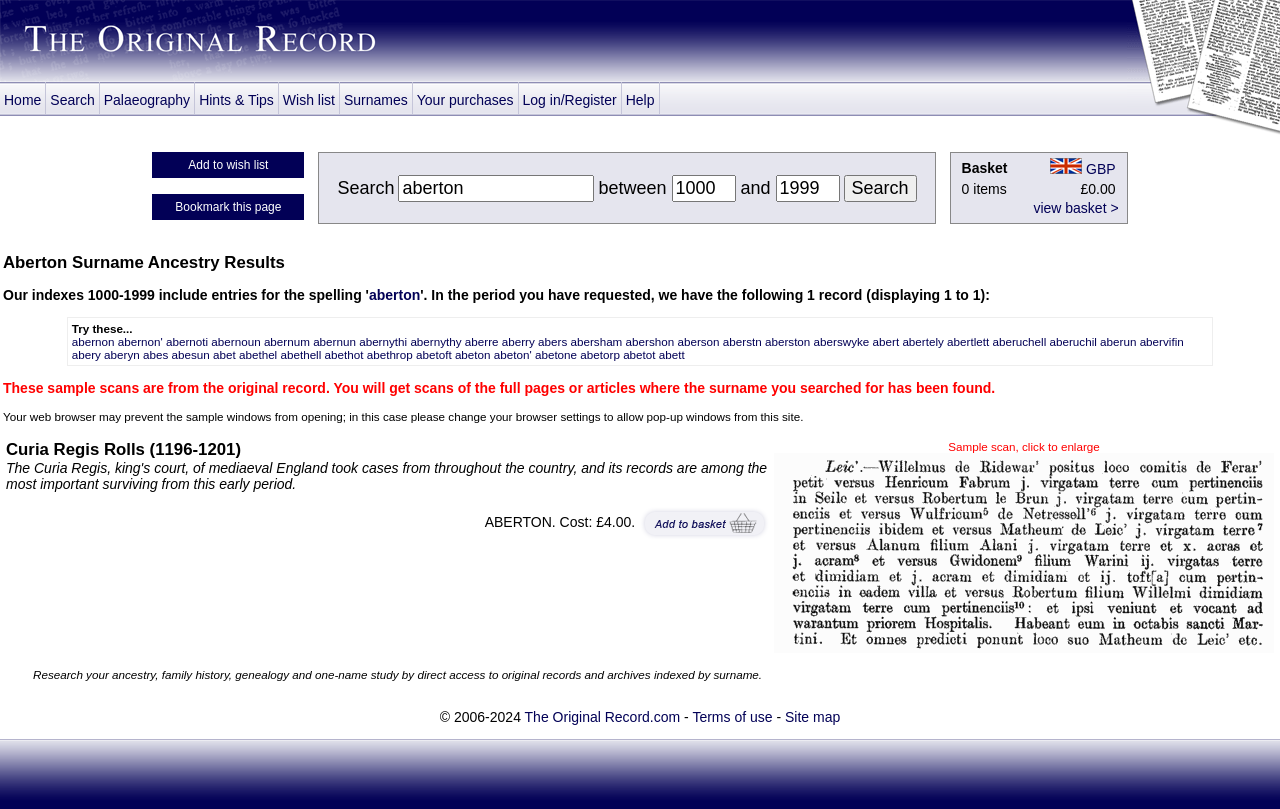Look at the image and give a detailed response to the following question: How many search results are displayed?

The webpage displays a single search result for the surname 'Aberton', with a brief description and related links.